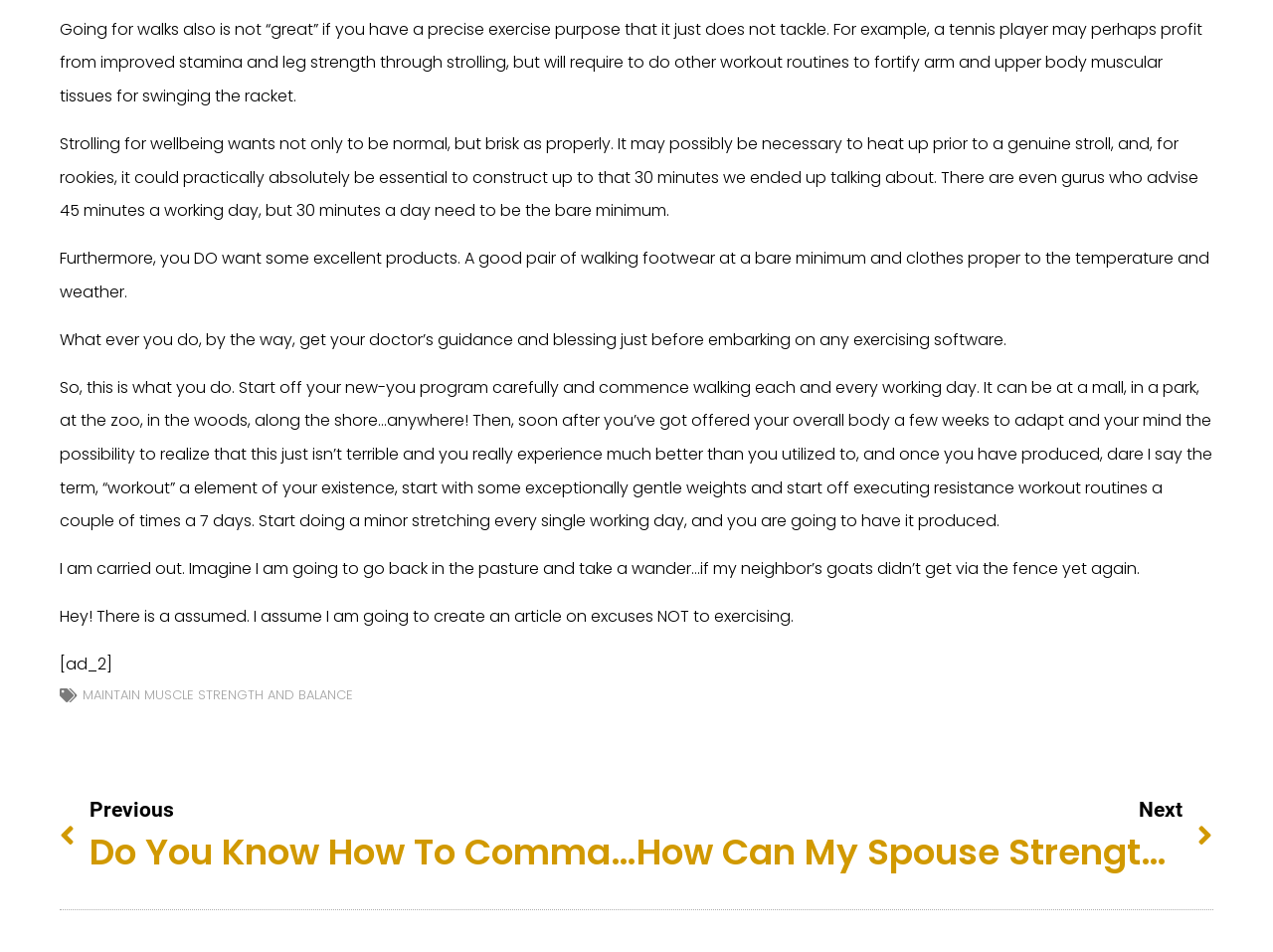What is the minimum daily walking time recommended?
We need a detailed and exhaustive answer to the question. Please elaborate.

The webpage suggests that walking for wellbeing requires not only regularity but also briskness, and it may be necessary to build up to 30 minutes a day, which is the bare minimum.